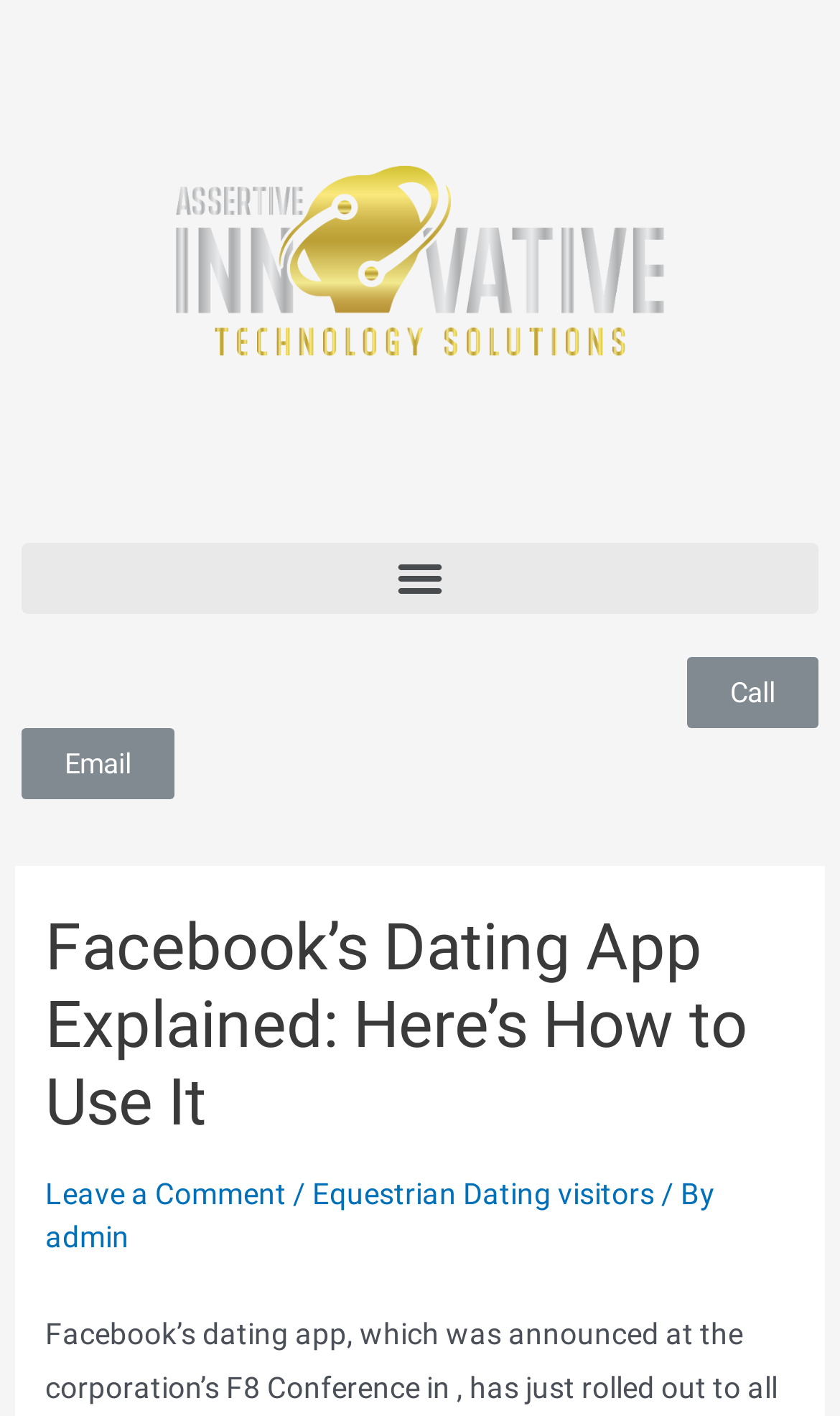Answer the following inquiry with a single word or phrase:
How many elements are in the root element?

4